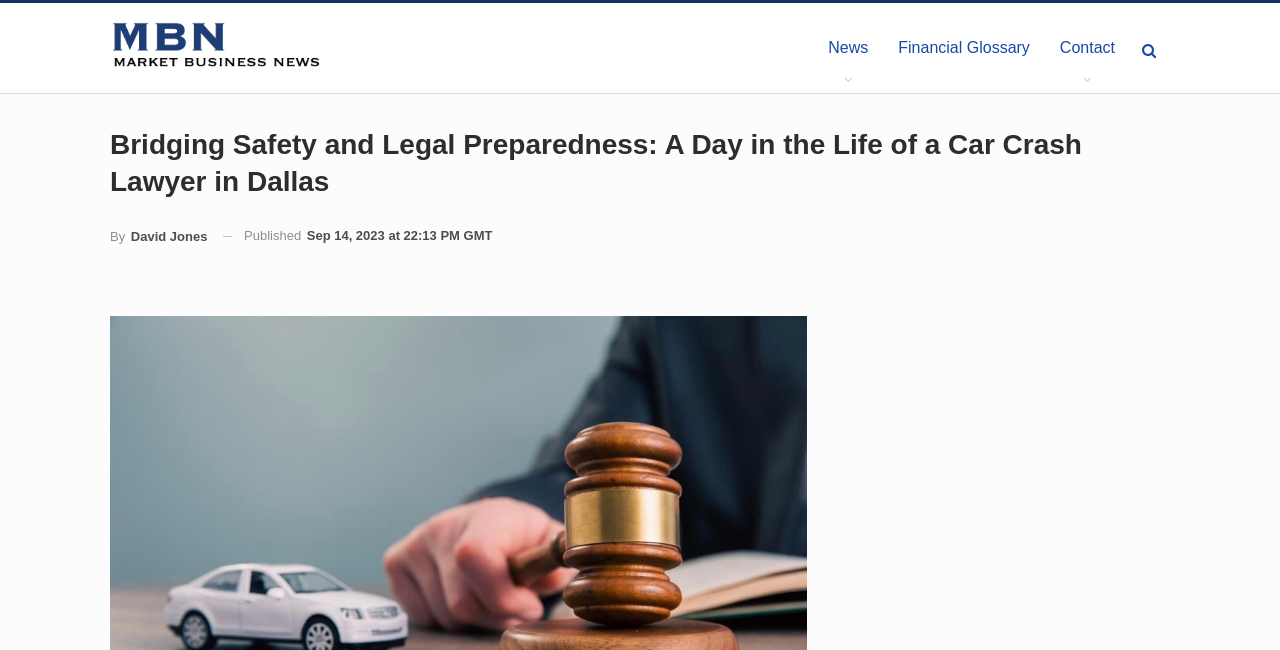Provide a short, one-word or phrase answer to the question below:
What is the topic of the article?

Car Crash Lawyer in Dallas